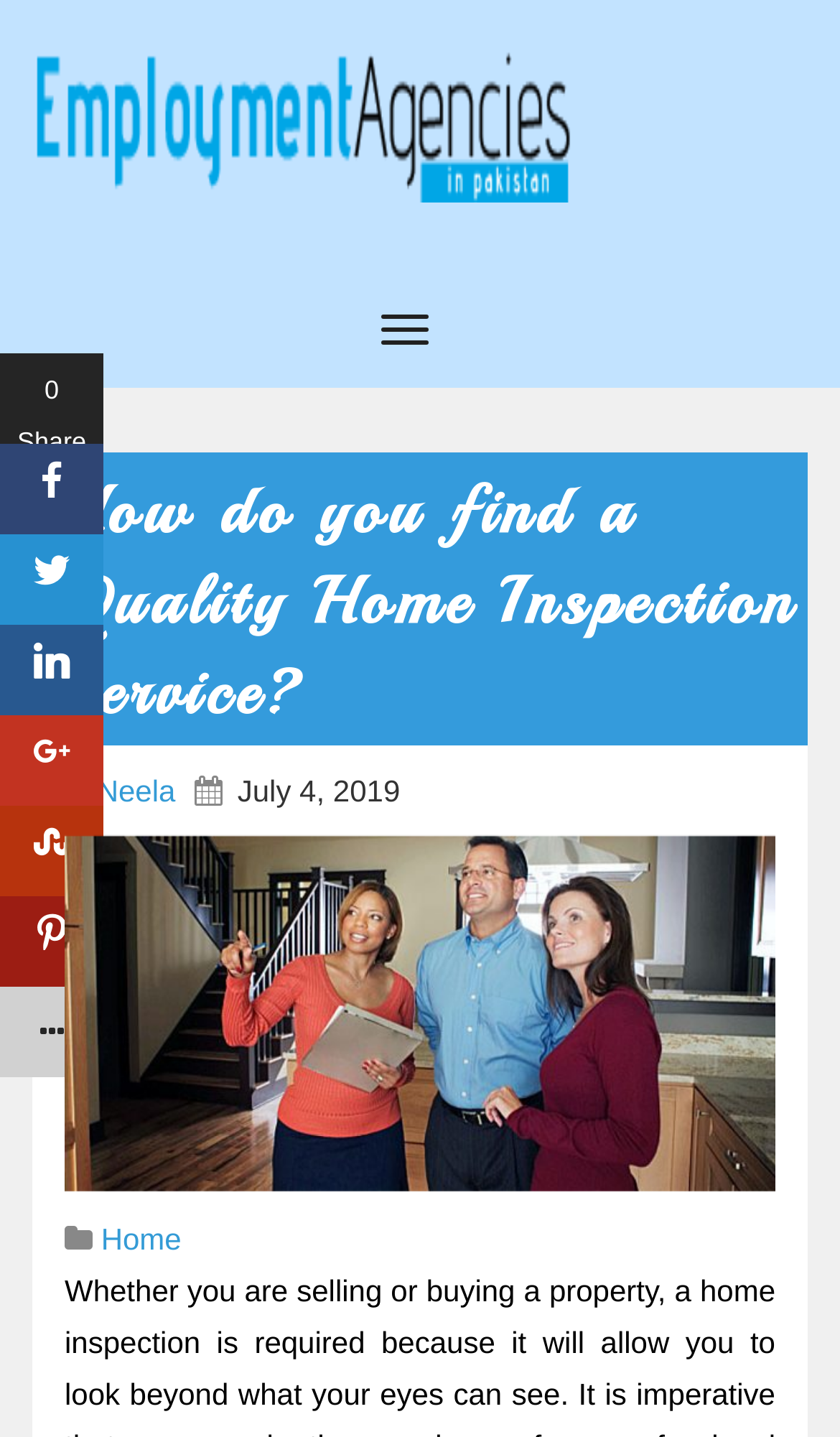For the given element description alt="Employment agencies in pakistan", determine the bounding box coordinates of the UI element. The coordinates should follow the format (top-left x, top-left y, bottom-right x, bottom-right y) and be within the range of 0 to 1.

[0.038, 0.0, 0.962, 0.163]